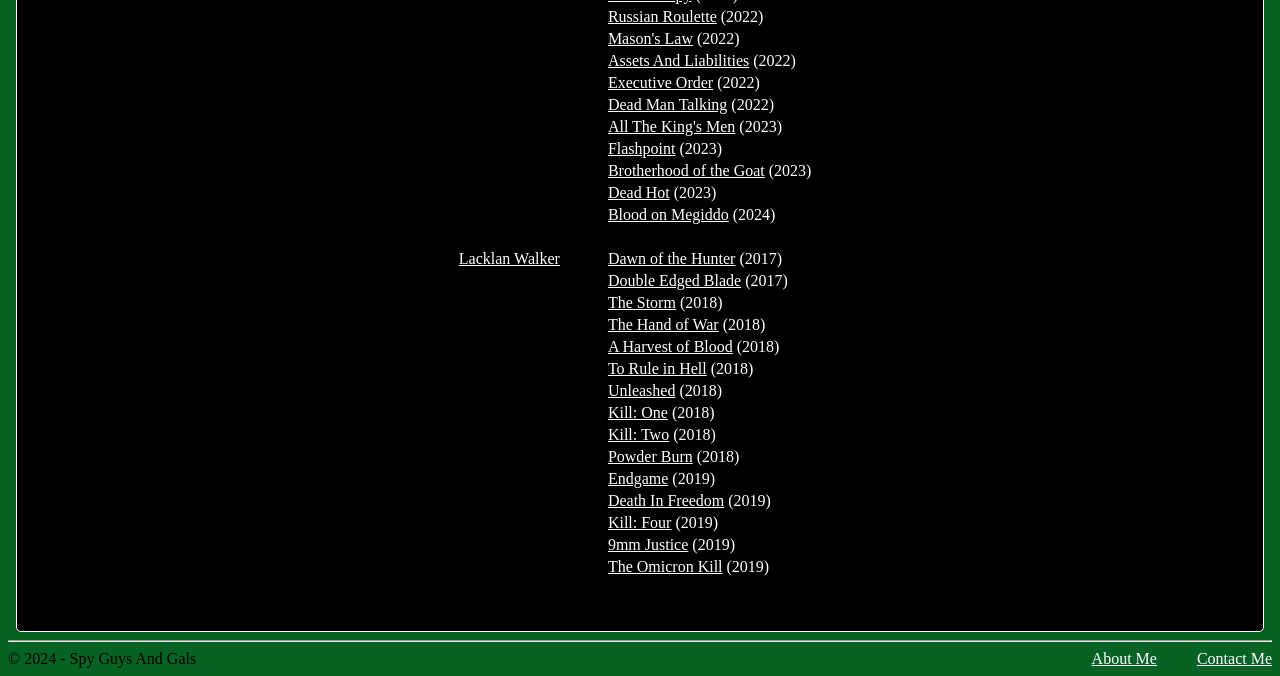Please specify the bounding box coordinates in the format (top-left x, top-left y, bottom-right x, bottom-right y), with all values as floating point numbers between 0 and 1. Identify the bounding box of the UI element described by: Unleashed

[0.475, 0.566, 0.528, 0.591]